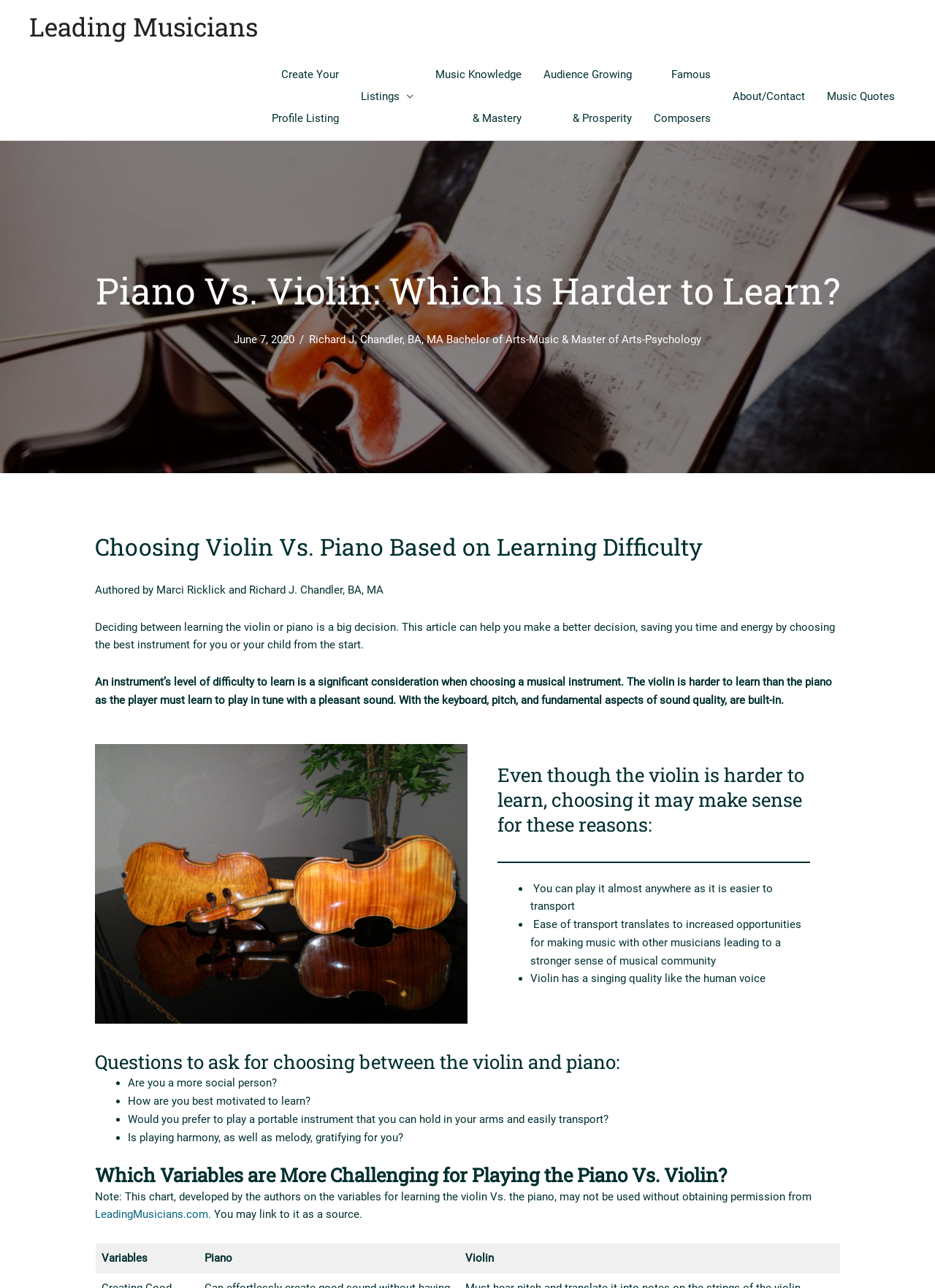For the following element description, predict the bounding box coordinates in the format (top-left x, top-left y, bottom-right x, bottom-right y). All values should be floating point numbers between 0 and 1. Description: Audience Growing & Prosperity

[0.57, 0.041, 0.688, 0.109]